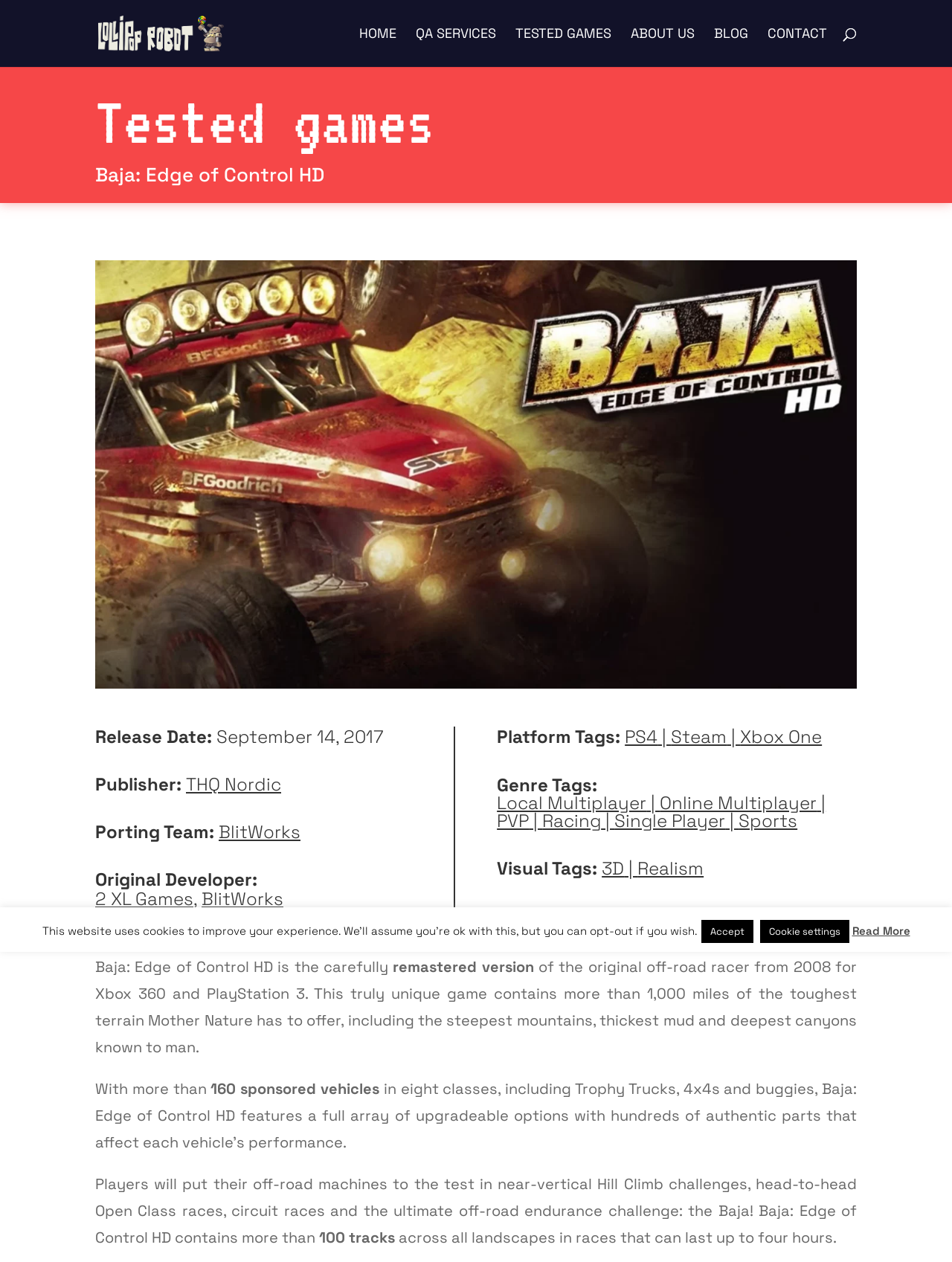Please locate the bounding box coordinates for the element that should be clicked to achieve the following instruction: "go to home page". Ensure the coordinates are given as four float numbers between 0 and 1, i.e., [left, top, right, bottom].

[0.377, 0.022, 0.416, 0.053]